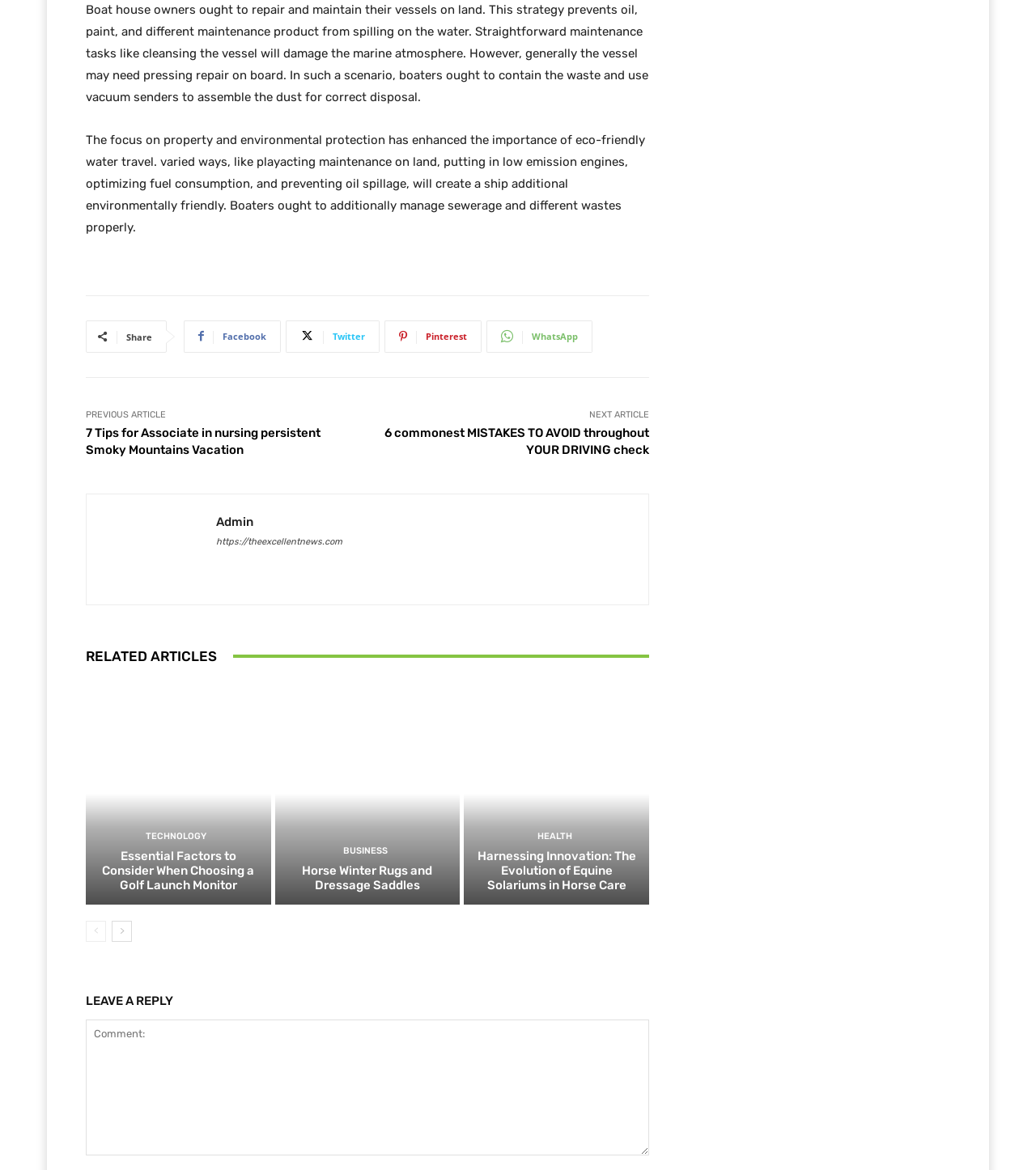Please locate the bounding box coordinates of the region I need to click to follow this instruction: "View the next article".

[0.569, 0.35, 0.627, 0.359]